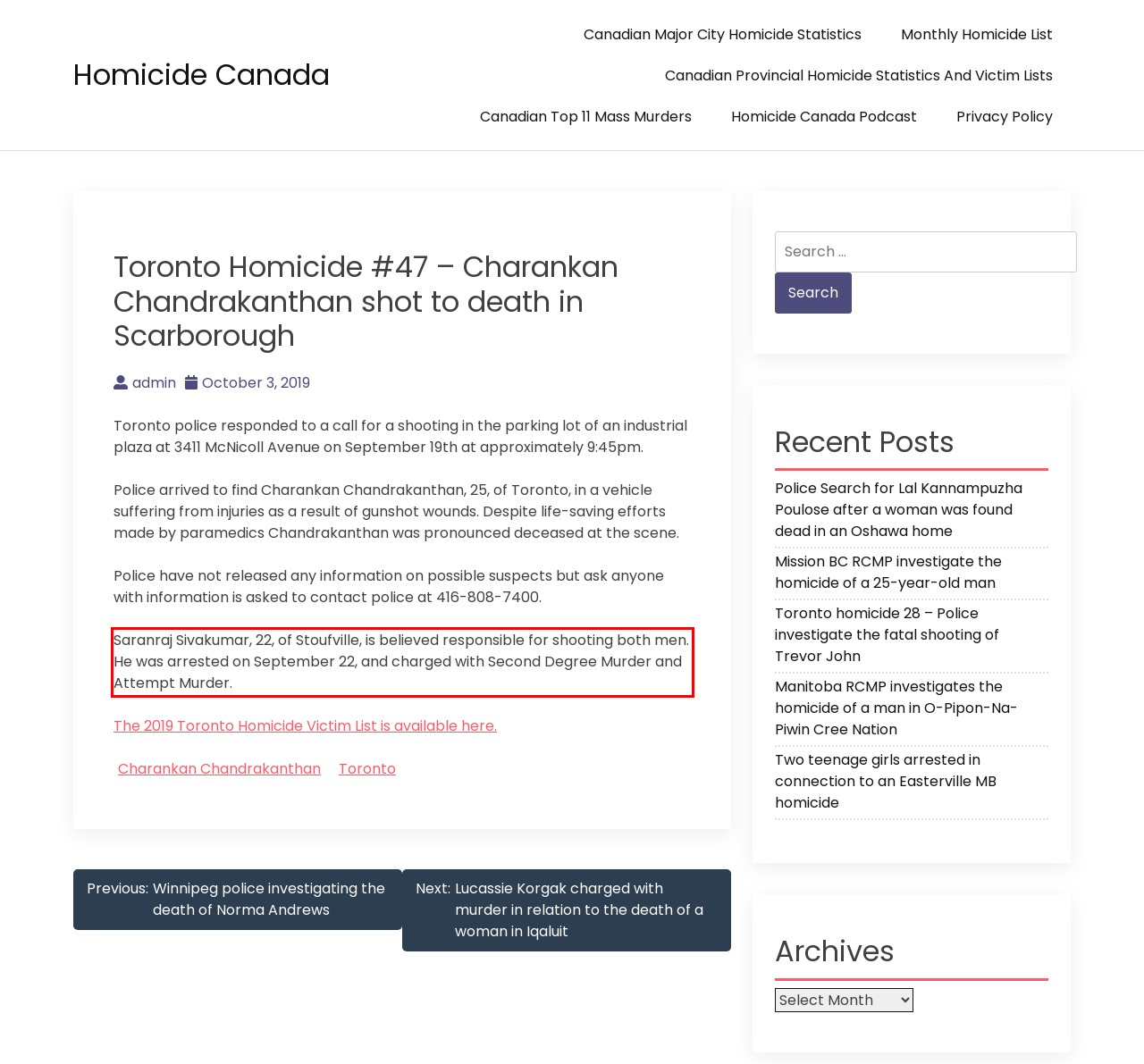You are provided with a screenshot of a webpage featuring a red rectangle bounding box. Extract the text content within this red bounding box using OCR.

Saranraj Sivakumar, 22, of Stoufville, is believed responsible for shooting both men. He was arrested on September 22, and charged with Second Degree Murder and Attempt Murder.